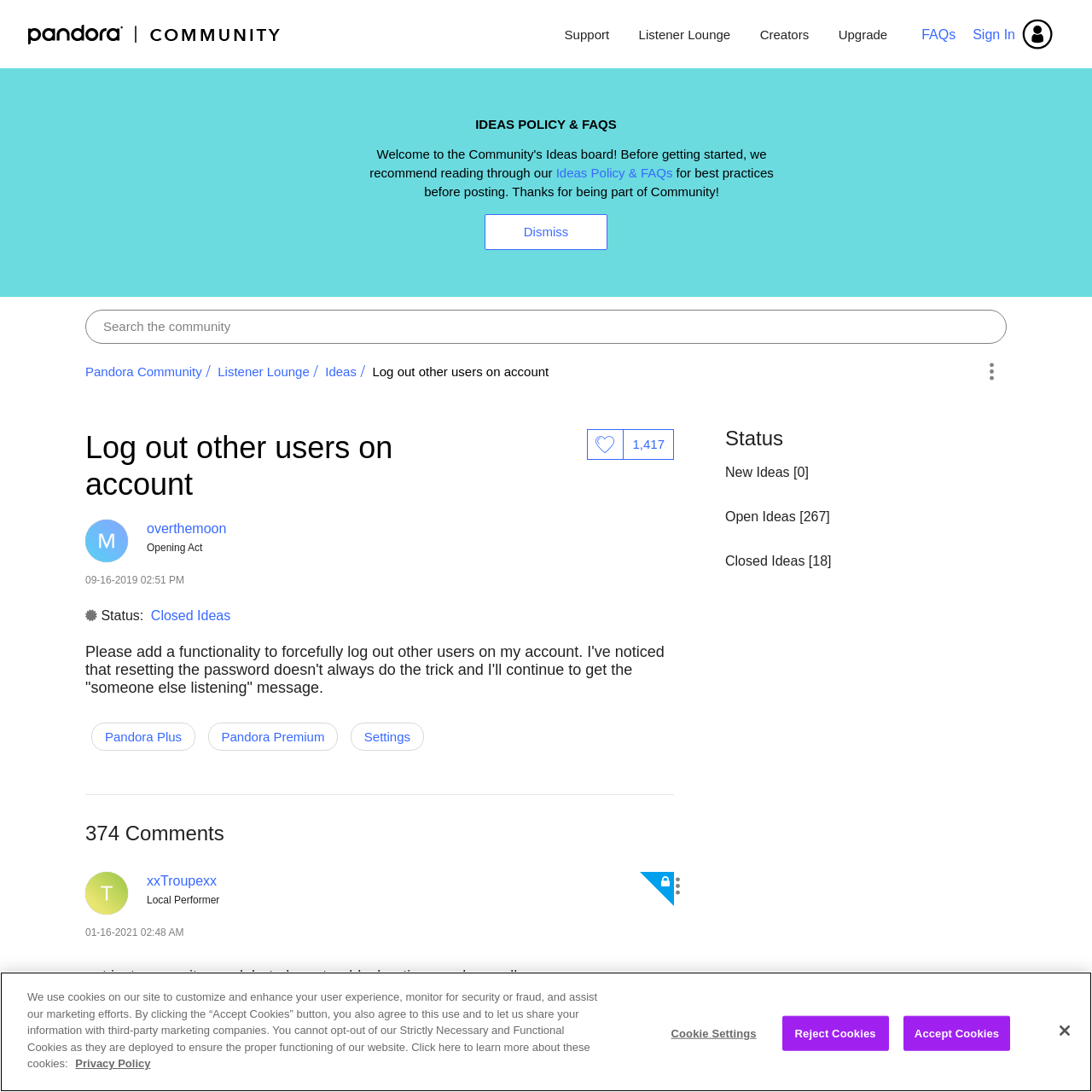Based on the image, give a detailed response to the question: What is the name of the user who posted on 01-16-2021?

I found the answer by looking at the comments section, where there's a comment posted on 01-16-2021. The comment is posted by a user with the name 'xxTroupexx', which I found by looking at the username associated with the comment.